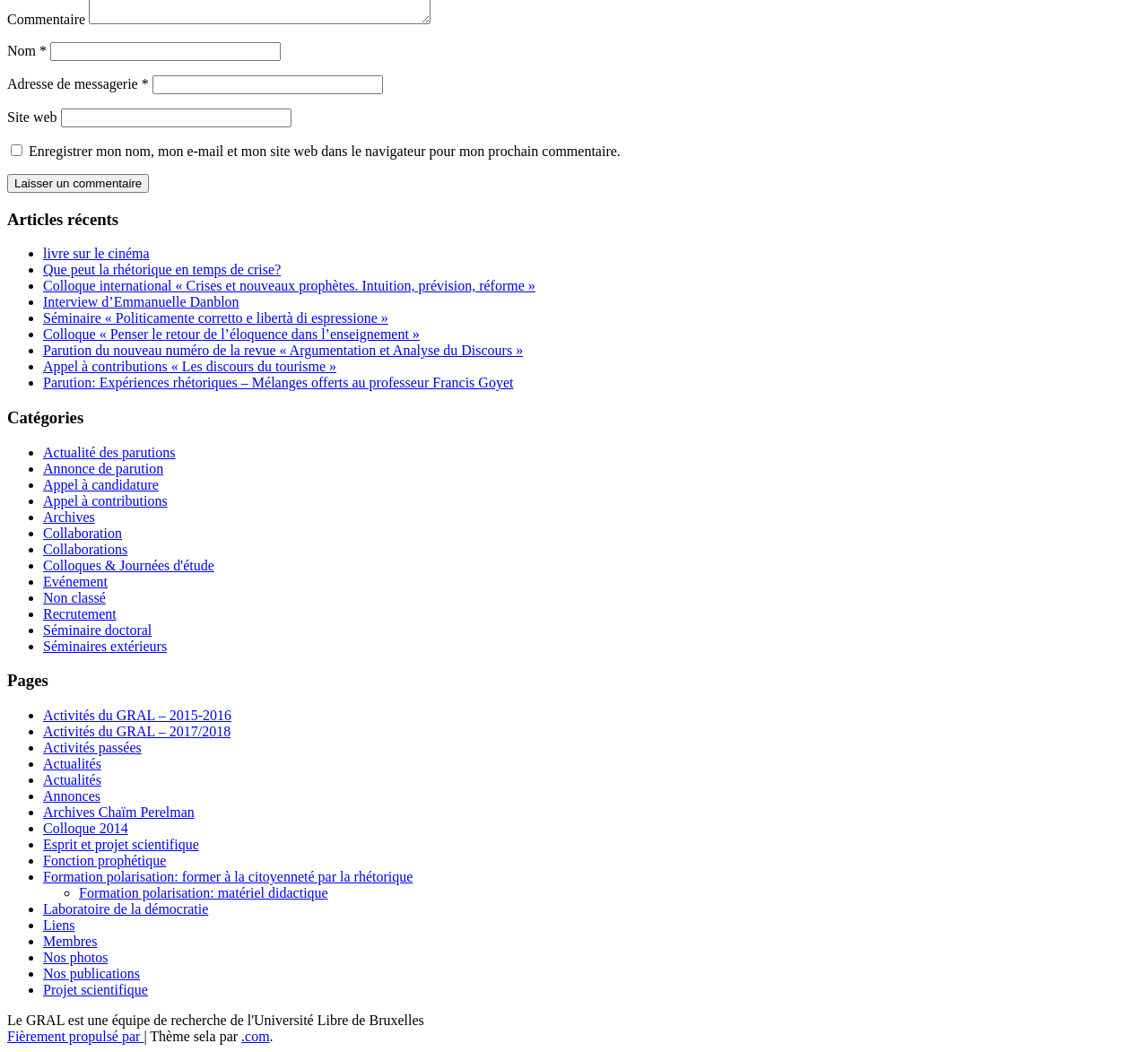Answer this question using a single word or a brief phrase:
What is the required information to leave a comment?

Nom and Adresse de messagerie